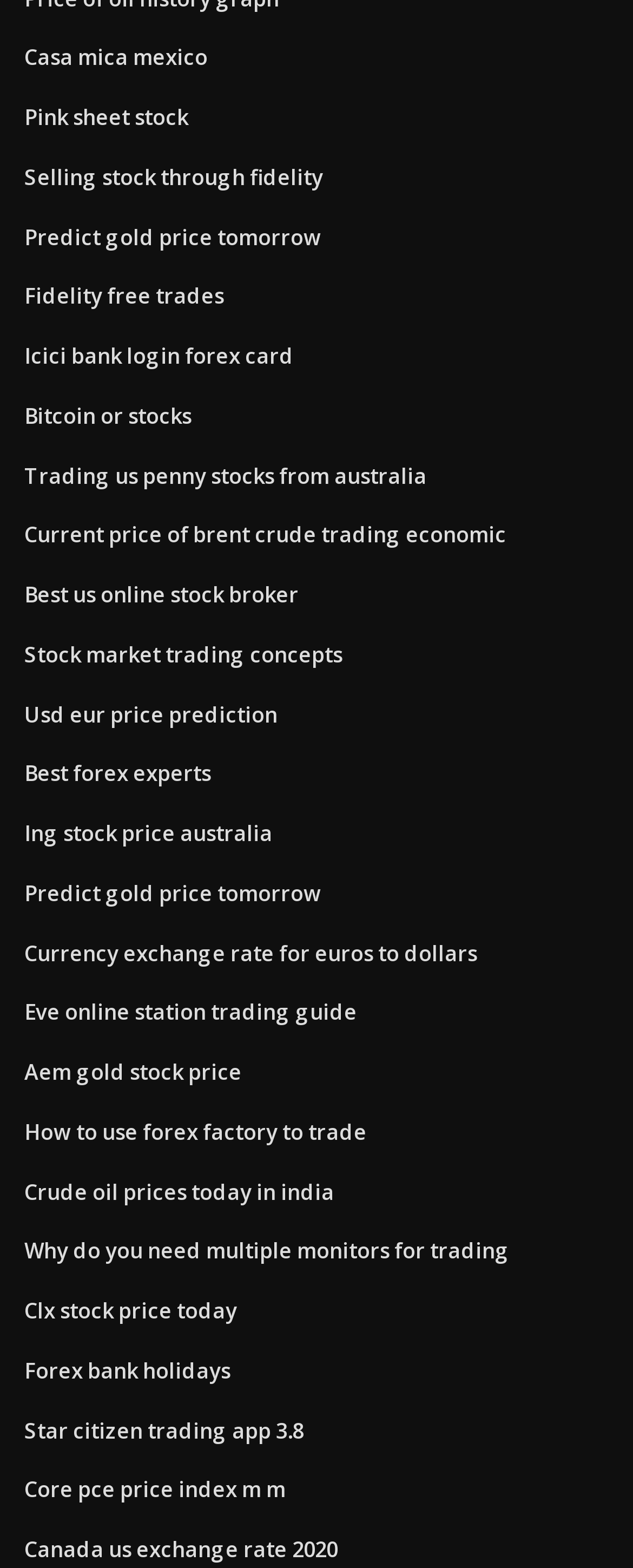Is this webpage focused on a specific country's financial market?
Provide a short answer using one word or a brief phrase based on the image.

No